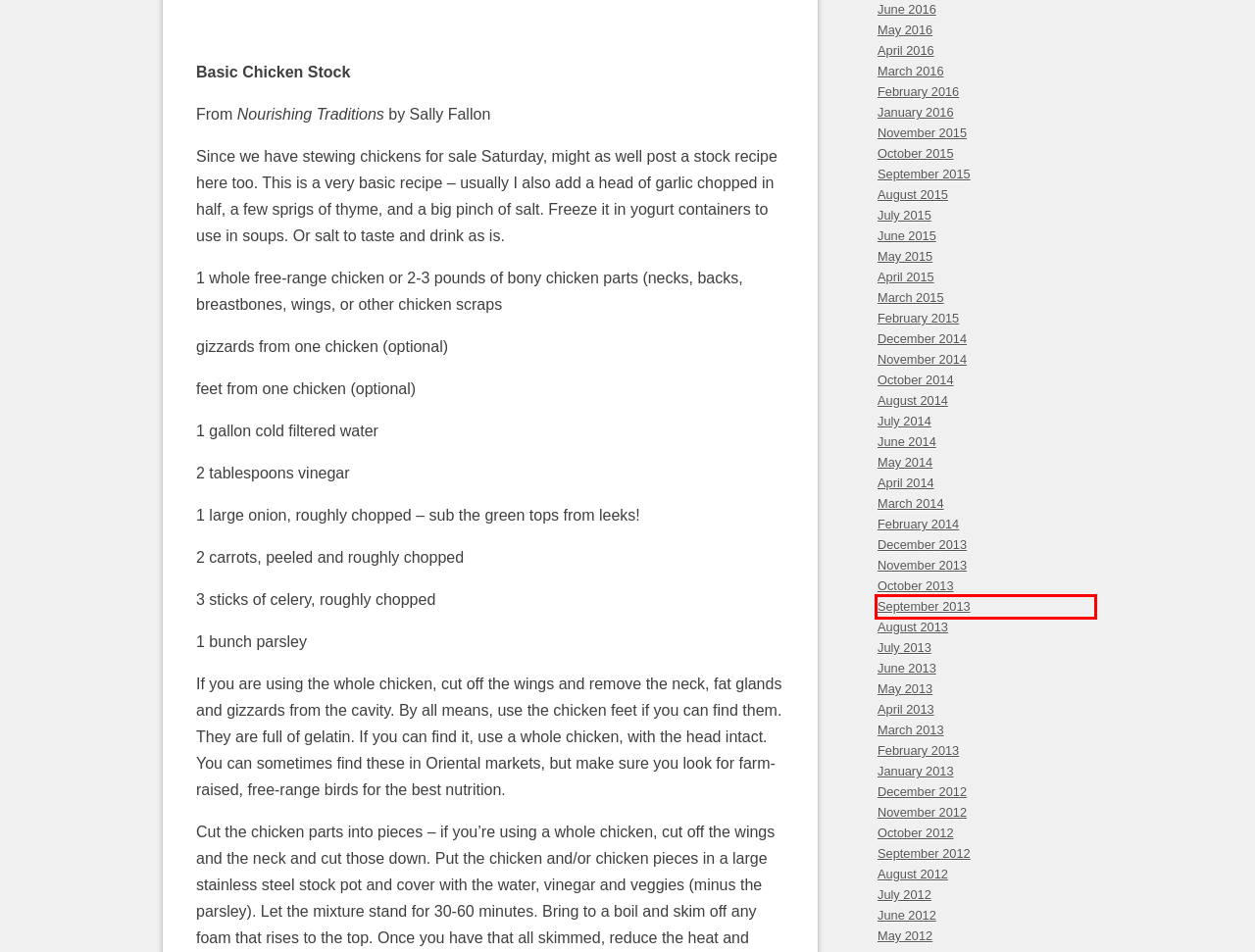You are presented with a screenshot of a webpage containing a red bounding box around an element. Determine which webpage description best describes the new webpage after clicking on the highlighted element. Here are the candidates:
A. February 2013 – Orchard Hill Farm
B. September 2013 – Orchard Hill Farm
C. September 2015 – Orchard Hill Farm
D. February 2016 – Orchard Hill Farm
E. June 2012 – Orchard Hill Farm
F. May 2015 – Orchard Hill Farm
G. February 2015 – Orchard Hill Farm
H. November 2013 – Orchard Hill Farm

B